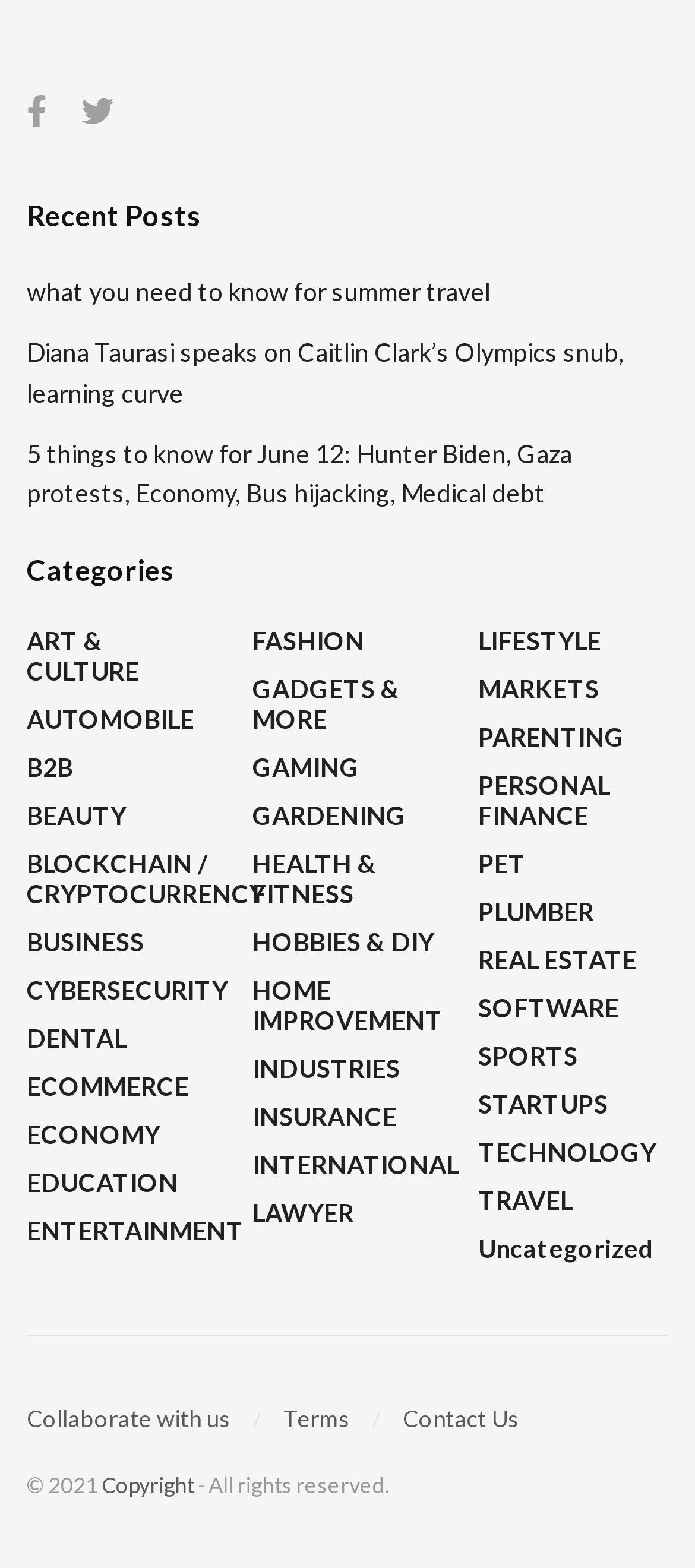What is the title of the first recent post?
Please provide a single word or phrase as your answer based on the image.

what you need to know for summer travel